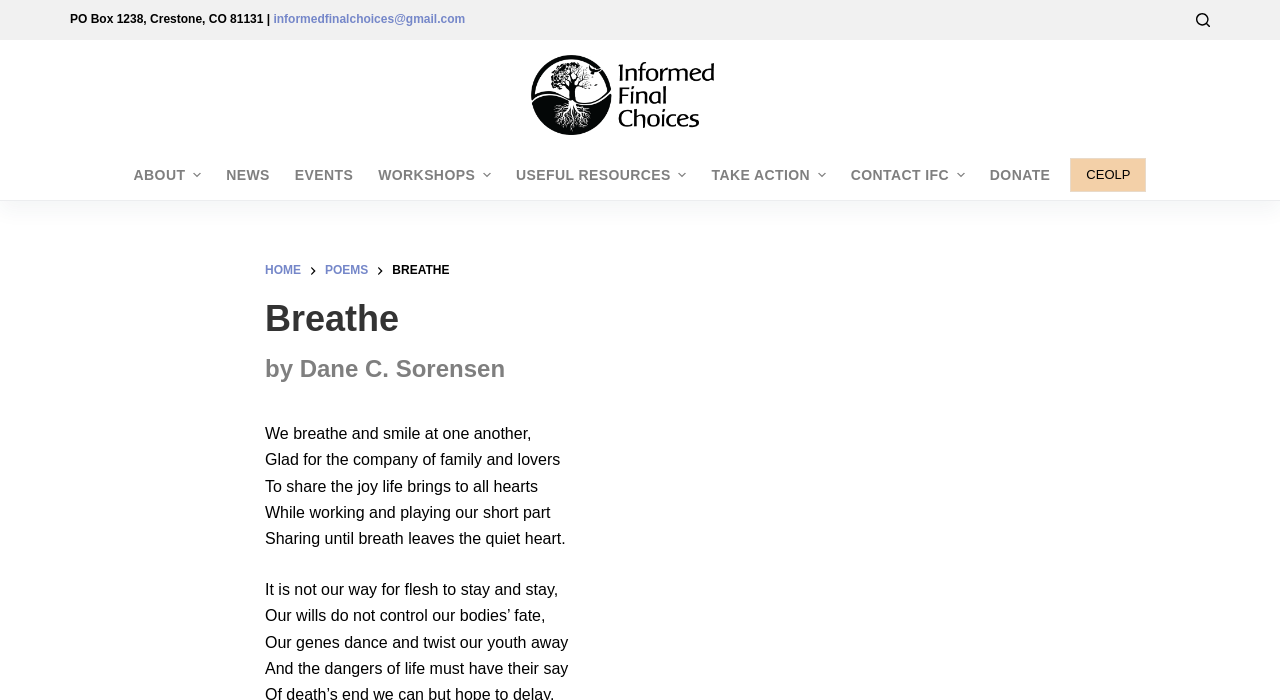Please specify the coordinates of the bounding box for the element that should be clicked to carry out this instruction: "Like the post by @EGGacha". The coordinates must be four float numbers between 0 and 1, formatted as [left, top, right, bottom].

None